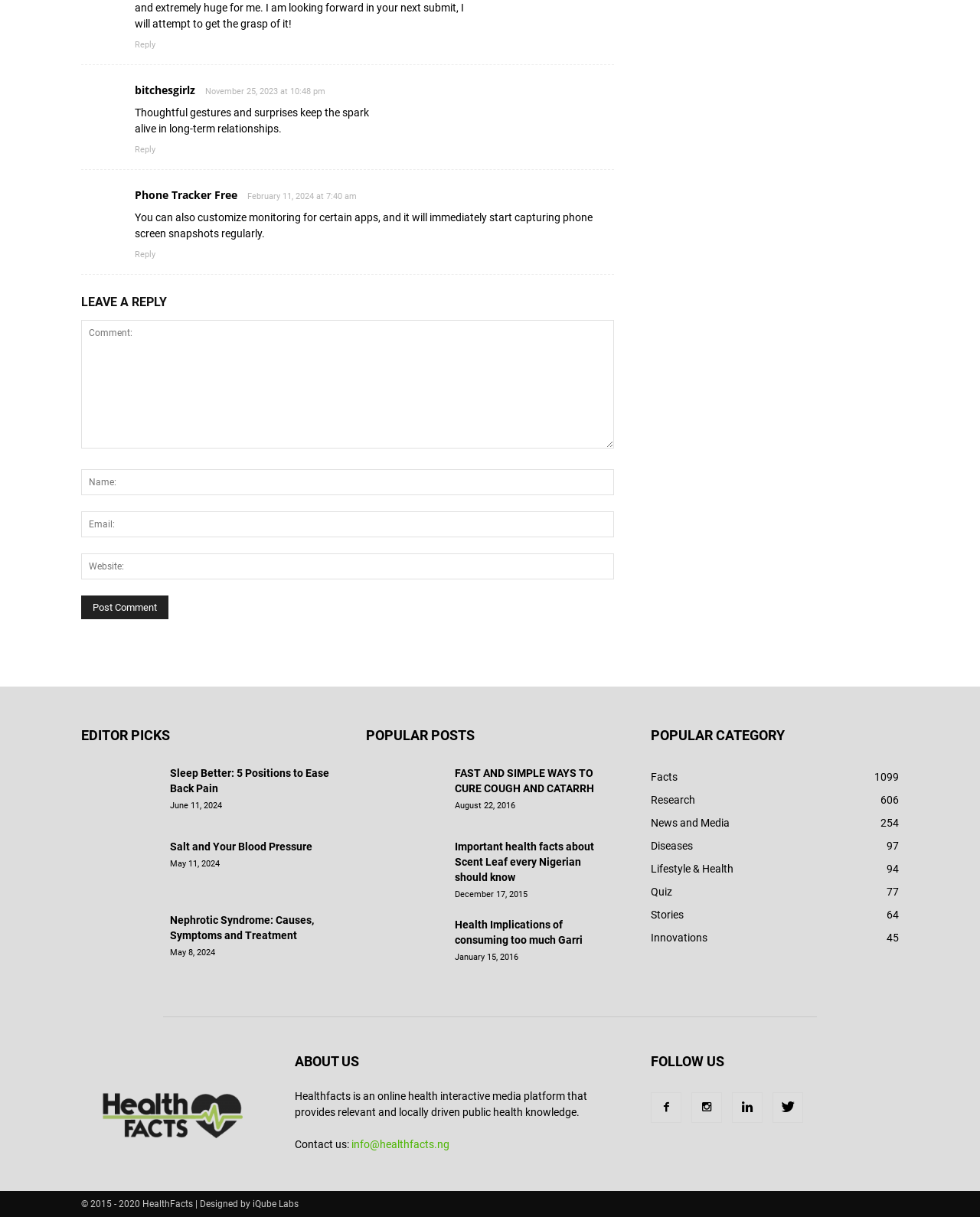Please determine the bounding box coordinates of the element to click in order to execute the following instruction: "Read an article about back pain". The coordinates should be four float numbers between 0 and 1, specified as [left, top, right, bottom].

[0.173, 0.63, 0.336, 0.653]